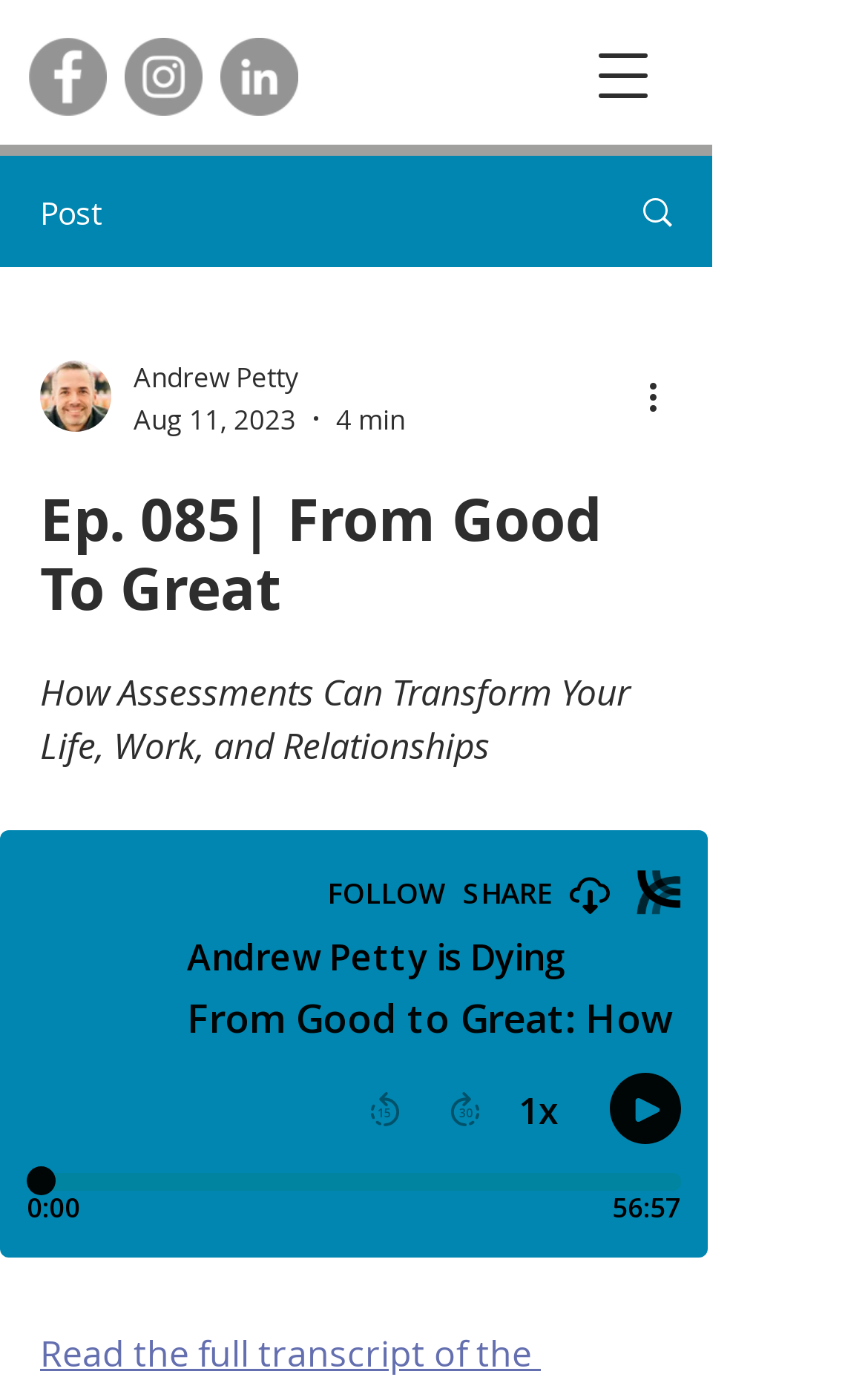Generate a comprehensive description of the webpage.

The webpage appears to be a blog post or podcast episode page. At the top, there is a navigation menu button on the right side, which can be opened to reveal more options. Below this, there is a social bar with links to Facebook, Instagram, and LinkedIn, each accompanied by their respective icons.

To the right of the social bar, there is a "Post" label, and further to the right, there is an image with a link, possibly a thumbnail or a call-to-action button. Below this, there is a section with the writer's picture, their name "Andrew Petty", the date "Aug 11, 2023", and the duration "4 min".

The main content of the page is a heading that reads "Ep. 085 | From Good To Great" followed by a subheading "How Assessments Can Transform Your Life, Work, and Relationships". This is likely the title and description of the podcast episode or blog post.

At the bottom of the page, there is an iframe that takes up most of the width, likely containing the main content of the episode or post, such as a video or audio player, or a text article.

There are also some buttons and images scattered throughout the page, including a "More actions" button with a dropdown menu, but their exact purposes are unclear without more context.